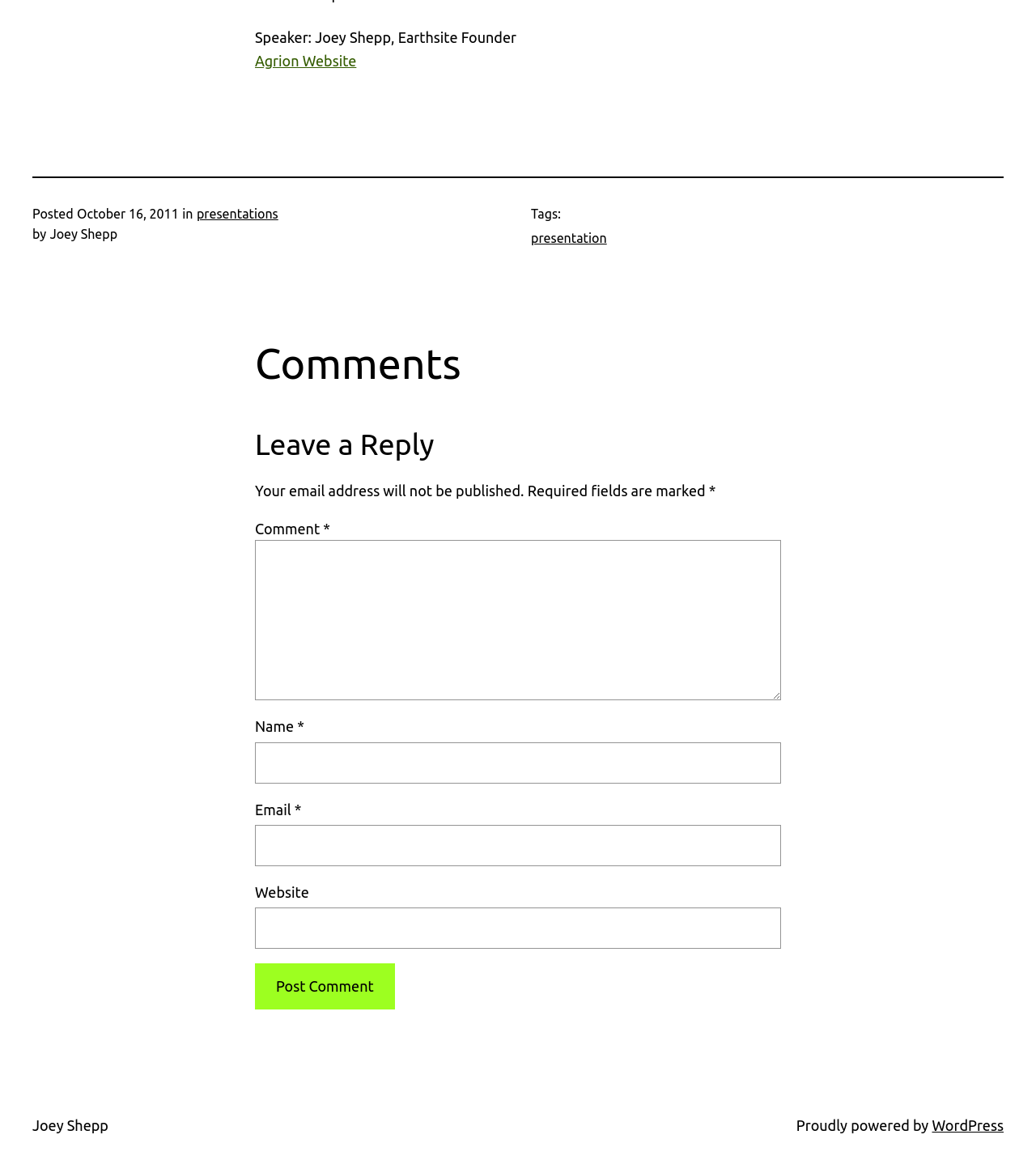Find the bounding box coordinates for the HTML element described as: "Joey Shepp". The coordinates should consist of four float values between 0 and 1, i.e., [left, top, right, bottom].

[0.031, 0.952, 0.105, 0.966]